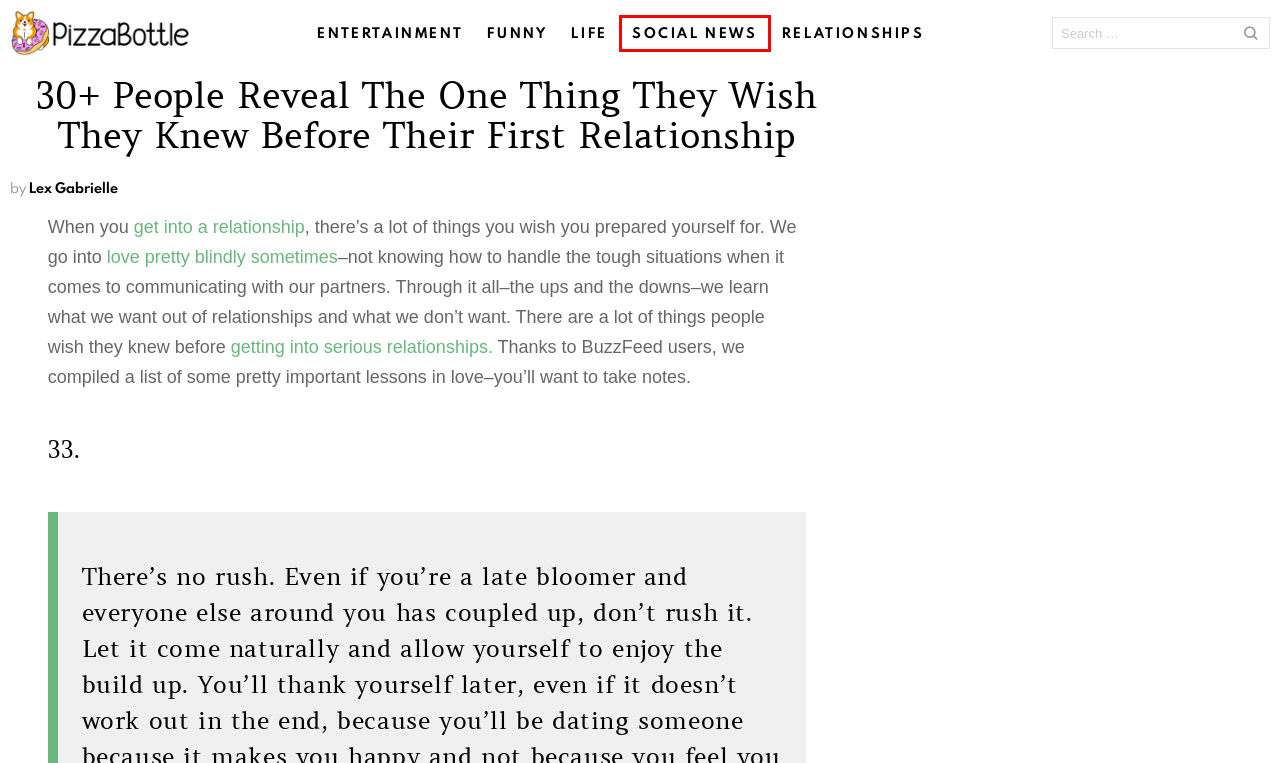Inspect the screenshot of a webpage with a red rectangle bounding box. Identify the webpage description that best corresponds to the new webpage after clicking the element inside the bounding box. Here are the candidates:
A. Entertainment Archives - PizzaBottle
B. PizzaBottle - The best internet on the internet.
C. 15+ Truths You'll Relate To If You're In A Serious Relationship, But Don't Live Together
D. Social News Archives - PizzaBottle
E. 20+ Tweets That'll Make Anyone With (Or Without) A Boyfriend Cackle
F. 30 Tweets That'll Make Every Girlfriend Say 'Hahahah, Oh Wait, That's Me'
G. Funny Archives - PizzaBottle
H. Relationships Archives - PizzaBottle

D